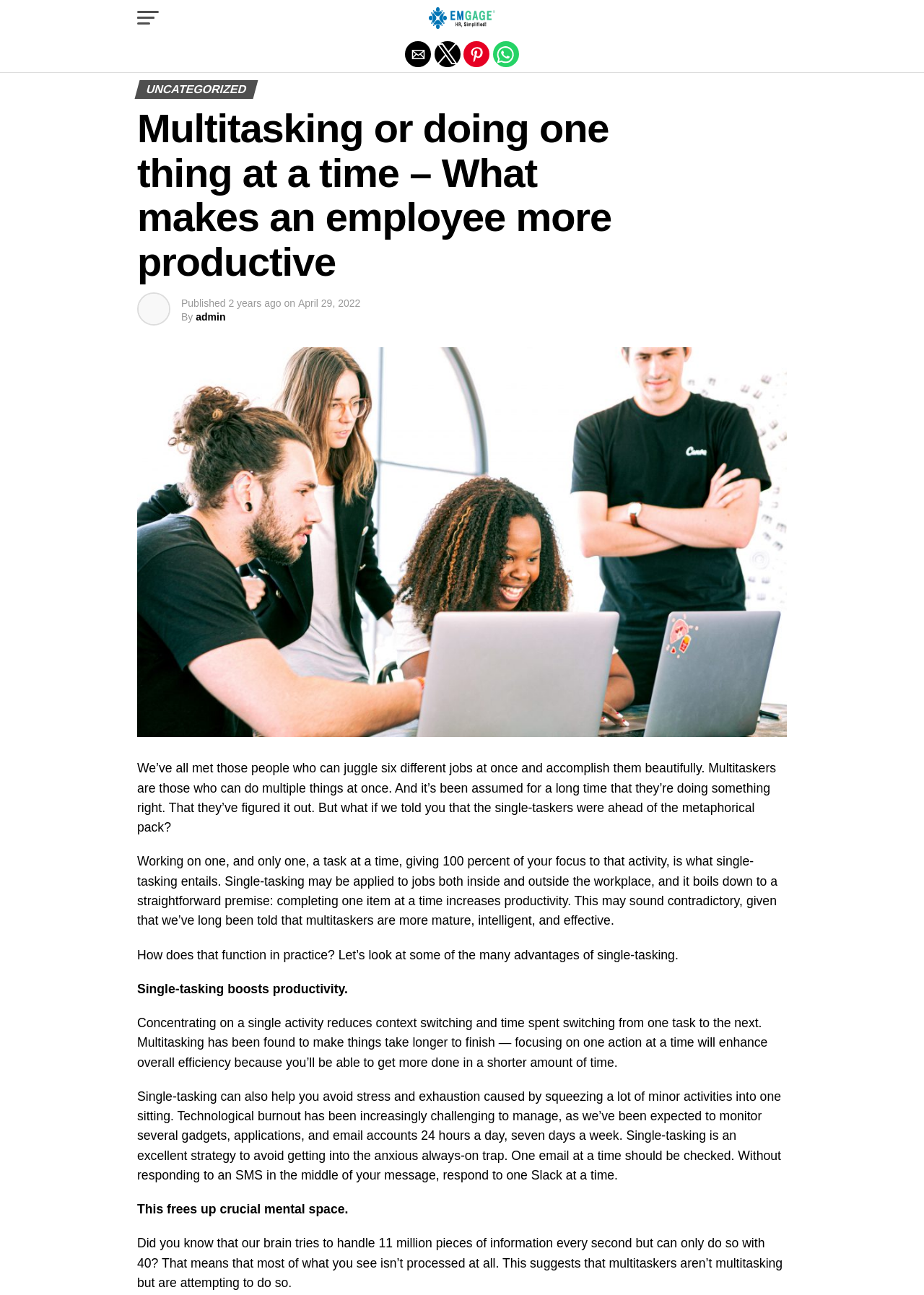Given the description "admin", determine the bounding box of the corresponding UI element.

[0.212, 0.24, 0.244, 0.249]